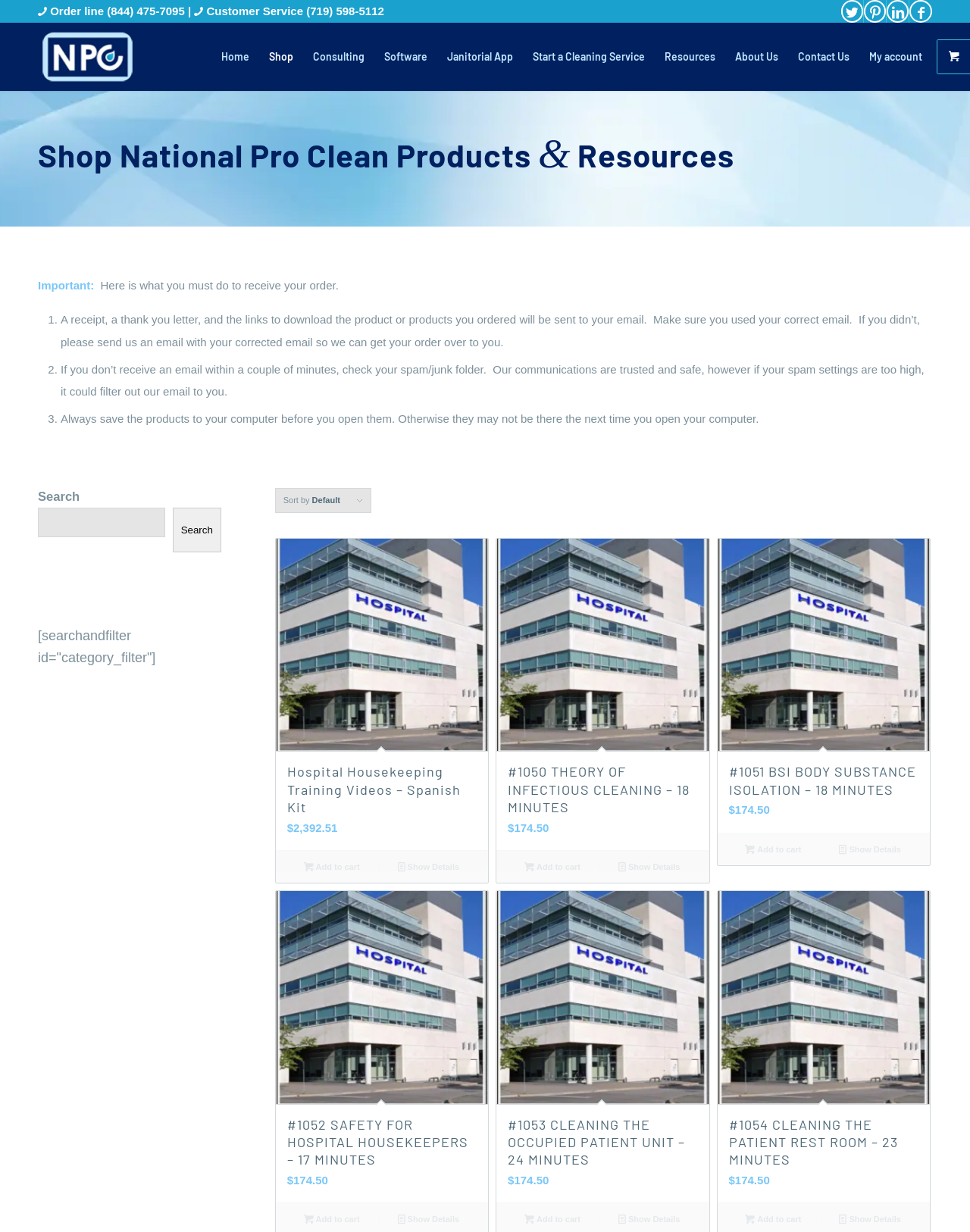Extract the top-level heading from the webpage and provide its text.

Shop National Pro Clean Products & Resources